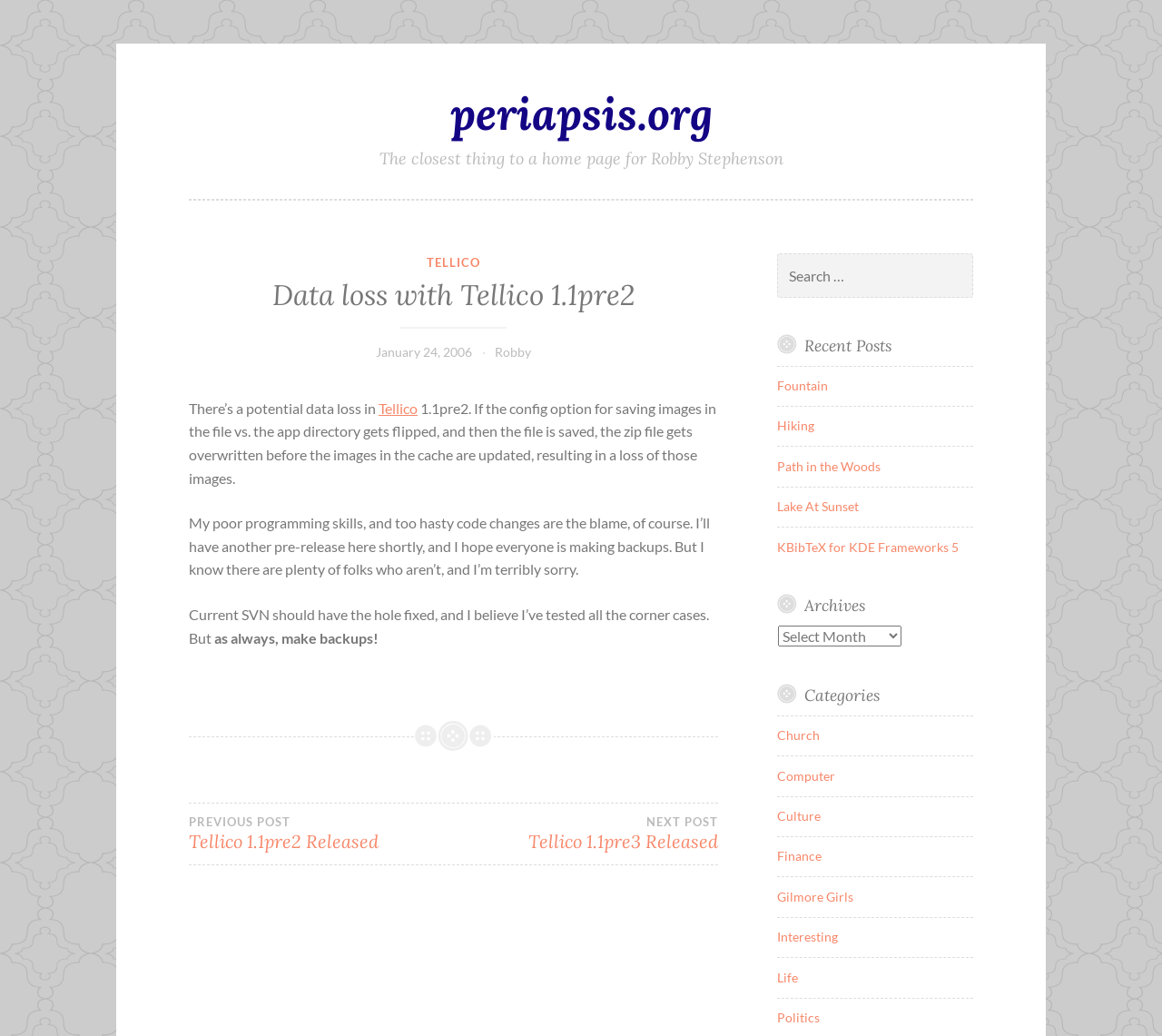Analyze the image and answer the question with as much detail as possible: 
What is the name of the website?

The name of the website can be found in the heading element with the text 'periapsis.org' which is located at the top of the webpage.